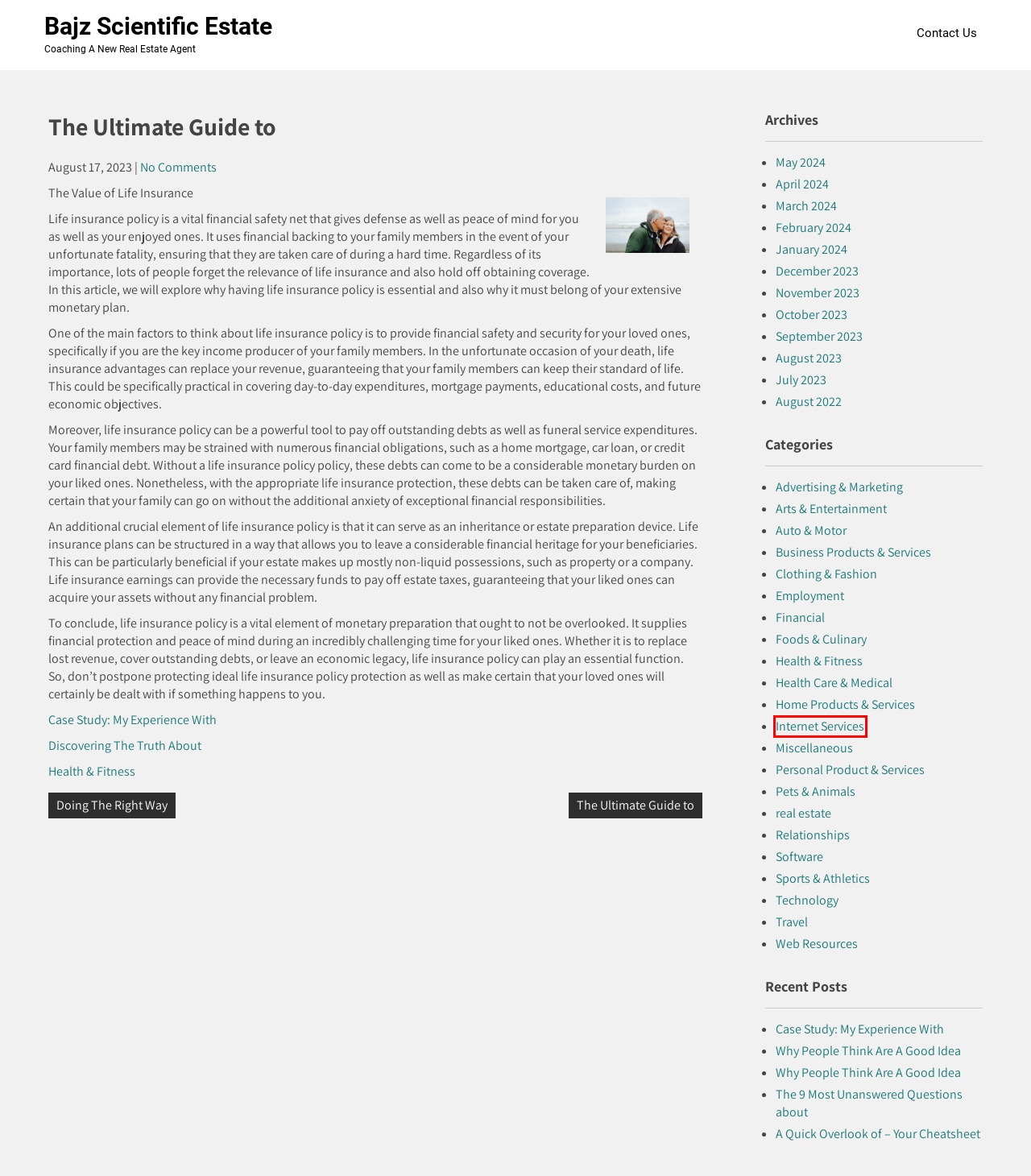Review the screenshot of a webpage which includes a red bounding box around an element. Select the description that best fits the new webpage once the element in the bounding box is clicked. Here are the candidates:
A. Employment – Bajz Scientific Estate
B. Bajz Scientific Estate – Coaching a New Real Estate Agent
C. Internet Services – Bajz Scientific Estate
D. January 2024 – Bajz Scientific Estate
E. Home Products & Services – Bajz Scientific Estate
F. The Relevance of Life Insurance Policy :: ajaxtoplifeinsurancecompany
G. Technology – Bajz Scientific Estate
H. Personal Product & Services – Bajz Scientific Estate

C